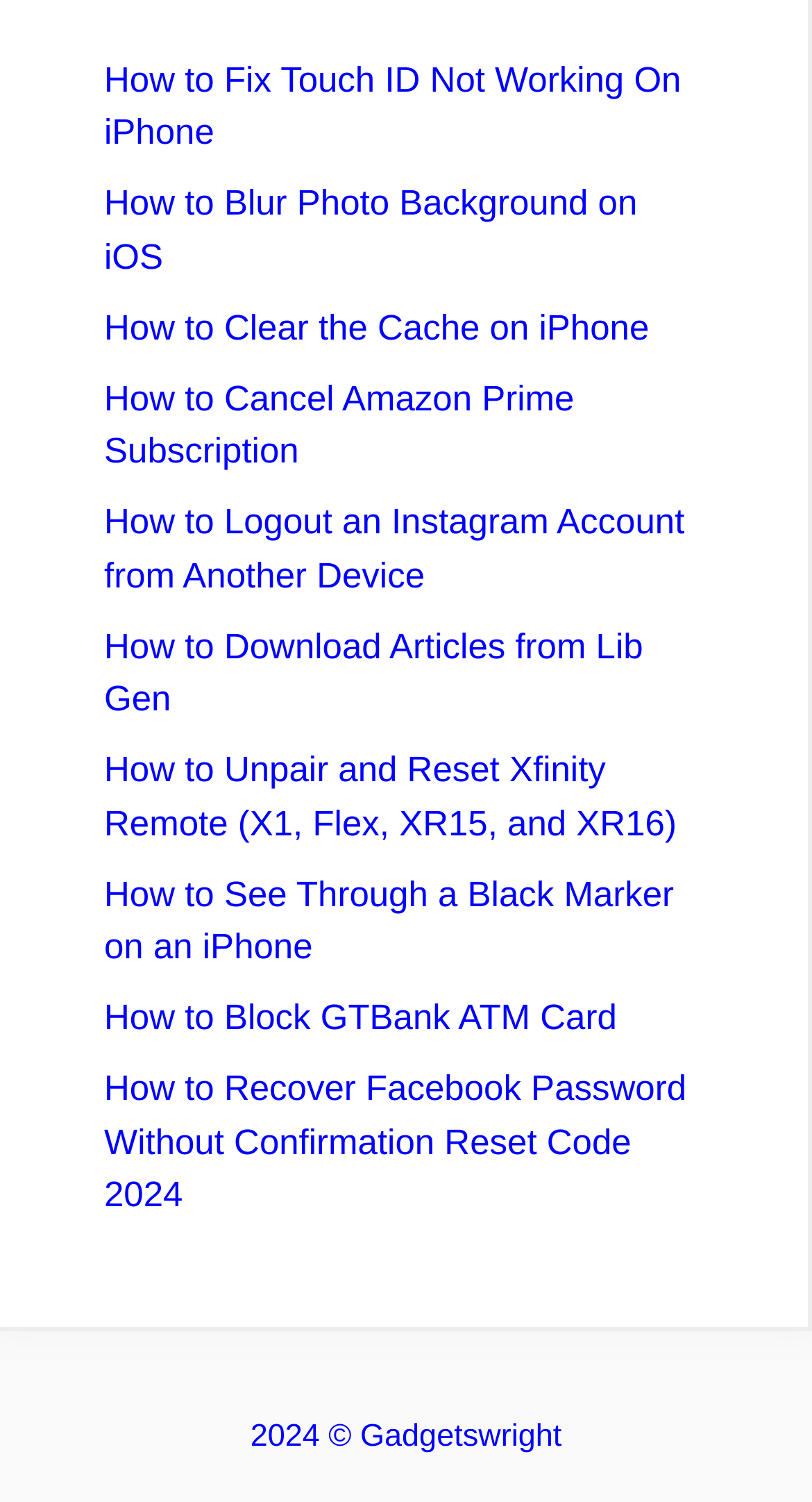What is the purpose of this website?
Using the visual information, answer the question in a single word or phrase.

Provide tutorials